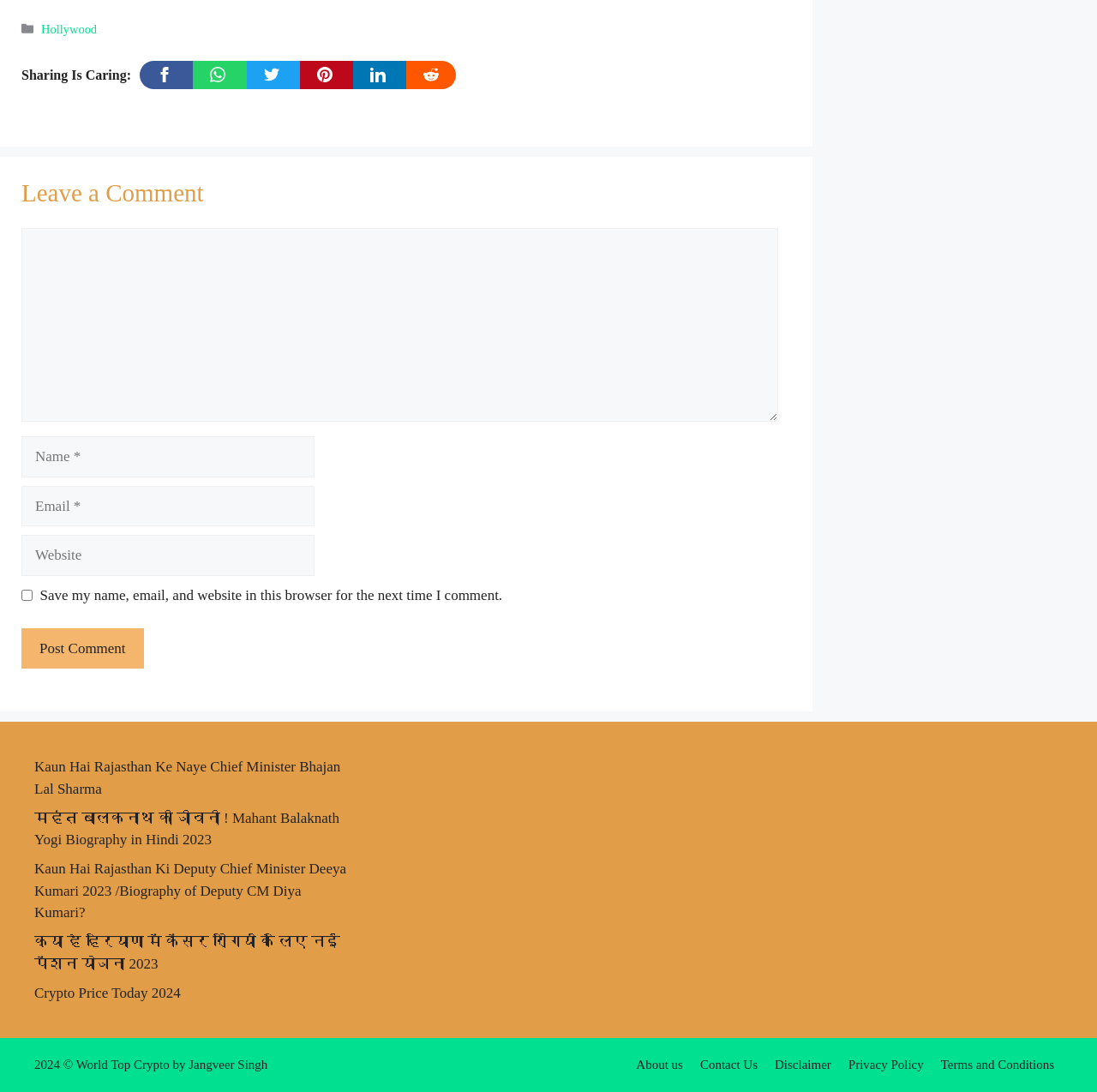Predict the bounding box for the UI component with the following description: "Contact Us".

[0.638, 0.969, 0.691, 0.981]